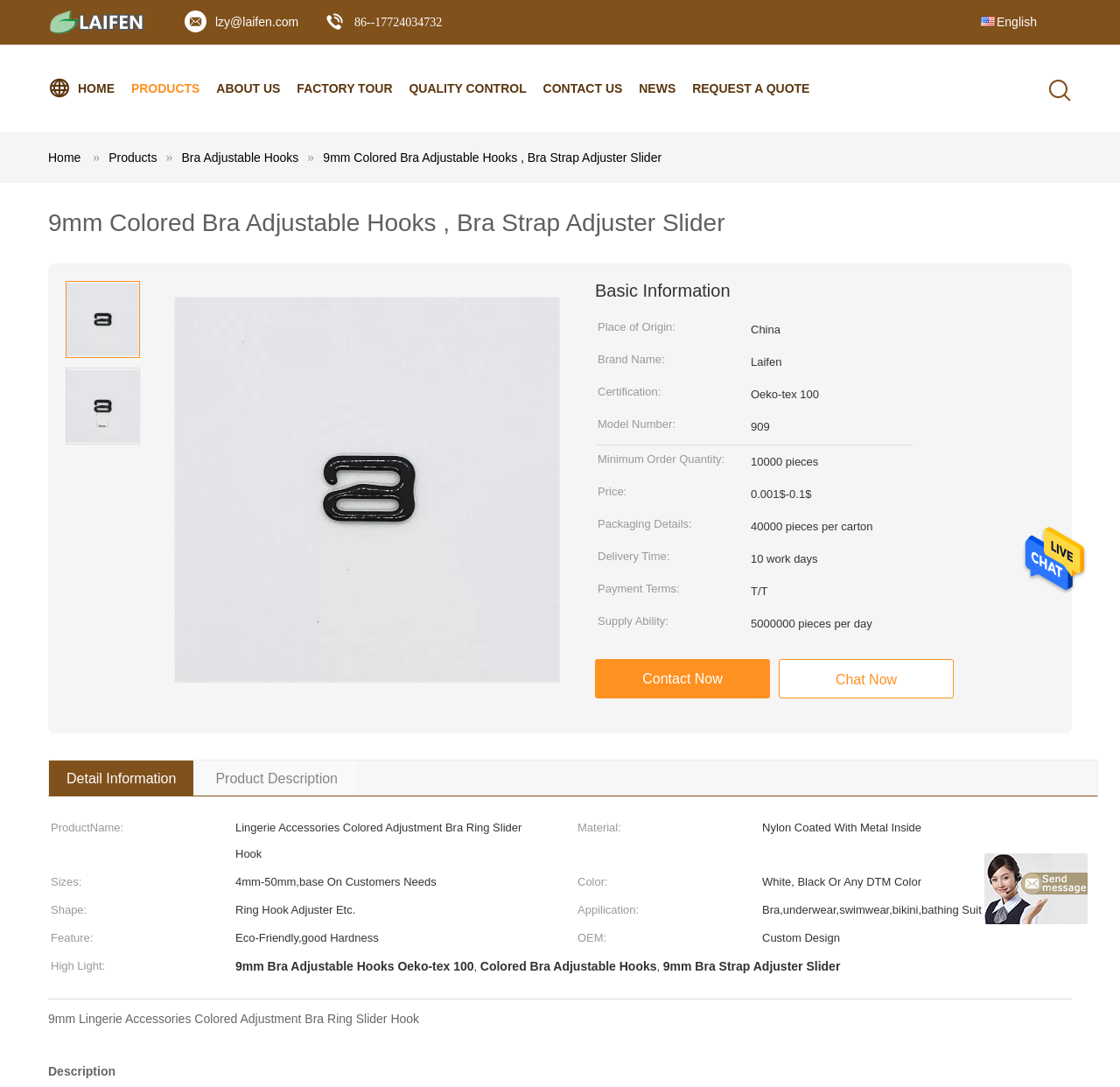Identify the bounding box coordinates of the clickable section necessary to follow the following instruction: "Contact the supplier using the 'Contact Now' link". The coordinates should be presented as four float numbers from 0 to 1, i.e., [left, top, right, bottom].

[0.531, 0.606, 0.688, 0.643]